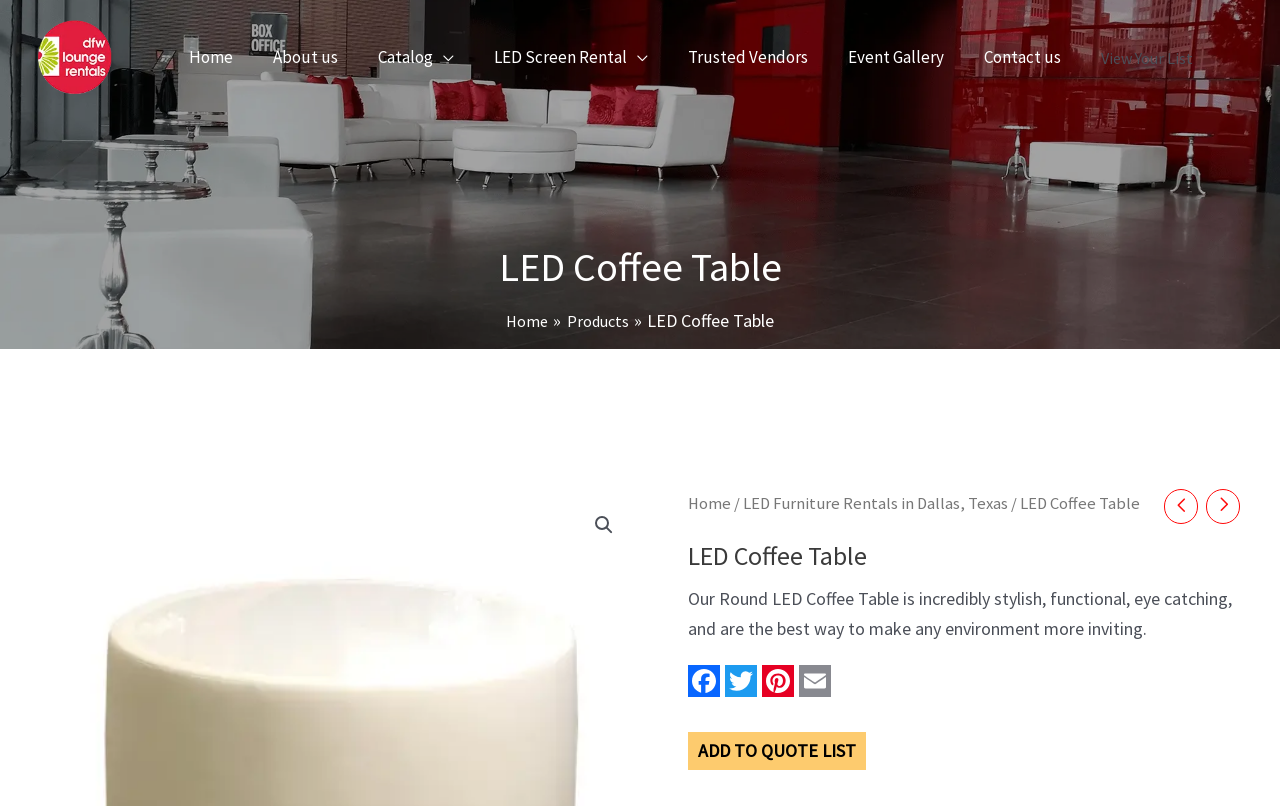Locate the bounding box coordinates of the UI element described by: "LED Screen Rental". The bounding box coordinates should consist of four float numbers between 0 and 1, i.e., [left, top, right, bottom].

[0.37, 0.0, 0.522, 0.142]